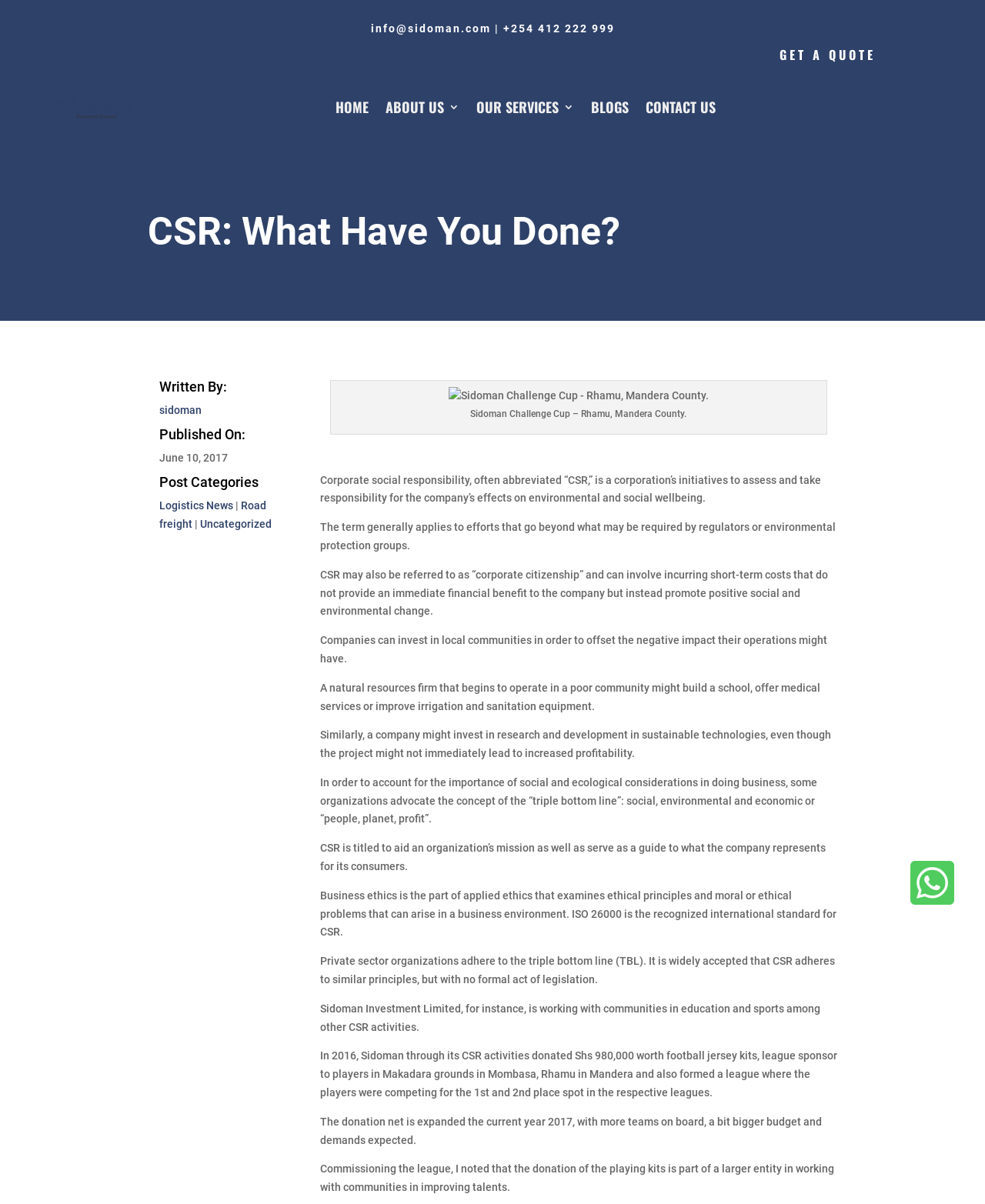Identify the bounding box coordinates of the element to click to follow this instruction: 'Click the 'HOME' link'. Ensure the coordinates are four float values between 0 and 1, provided as [left, top, right, bottom].

[0.341, 0.064, 0.374, 0.113]